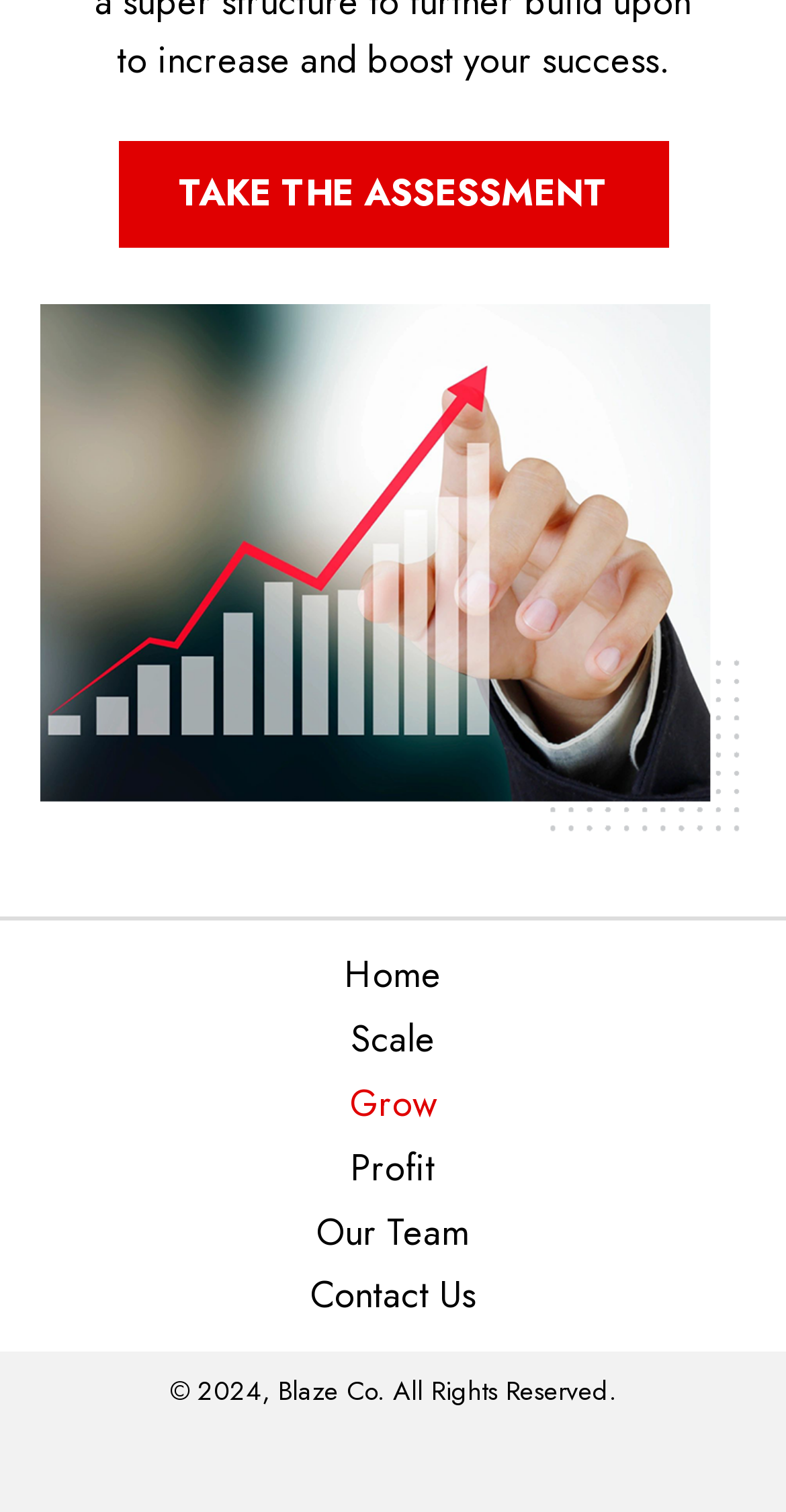Calculate the bounding box coordinates for the UI element based on the following description: "Close Search". Ensure the coordinates are four float numbers between 0 and 1, i.e., [left, top, right, bottom].

None